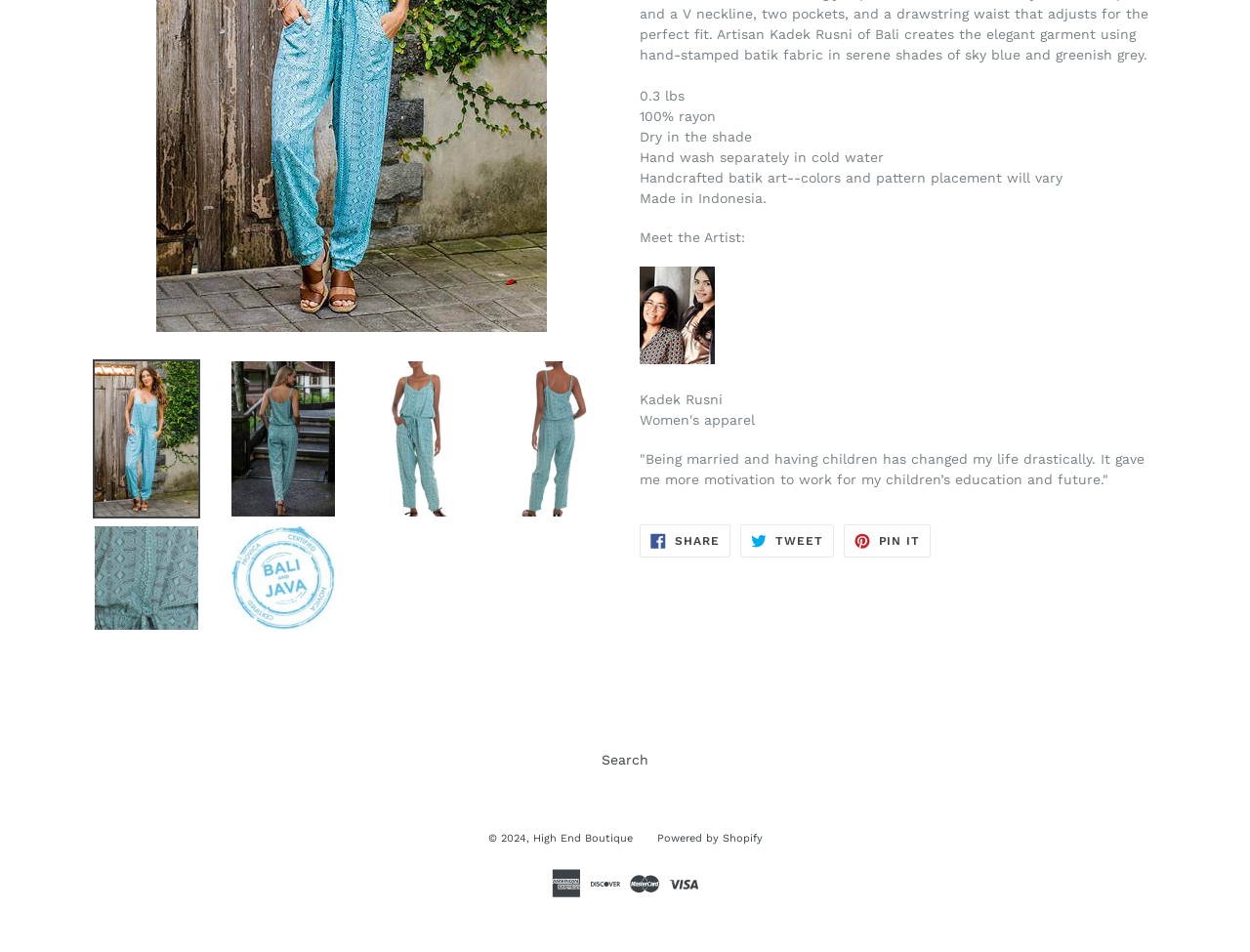Given the element description Powered by Shopify, predict the bounding box coordinates for the UI element in the webpage screenshot. The format should be (top-left x, top-left y, bottom-right x, bottom-right y), and the values should be between 0 and 1.

[0.525, 0.874, 0.61, 0.887]